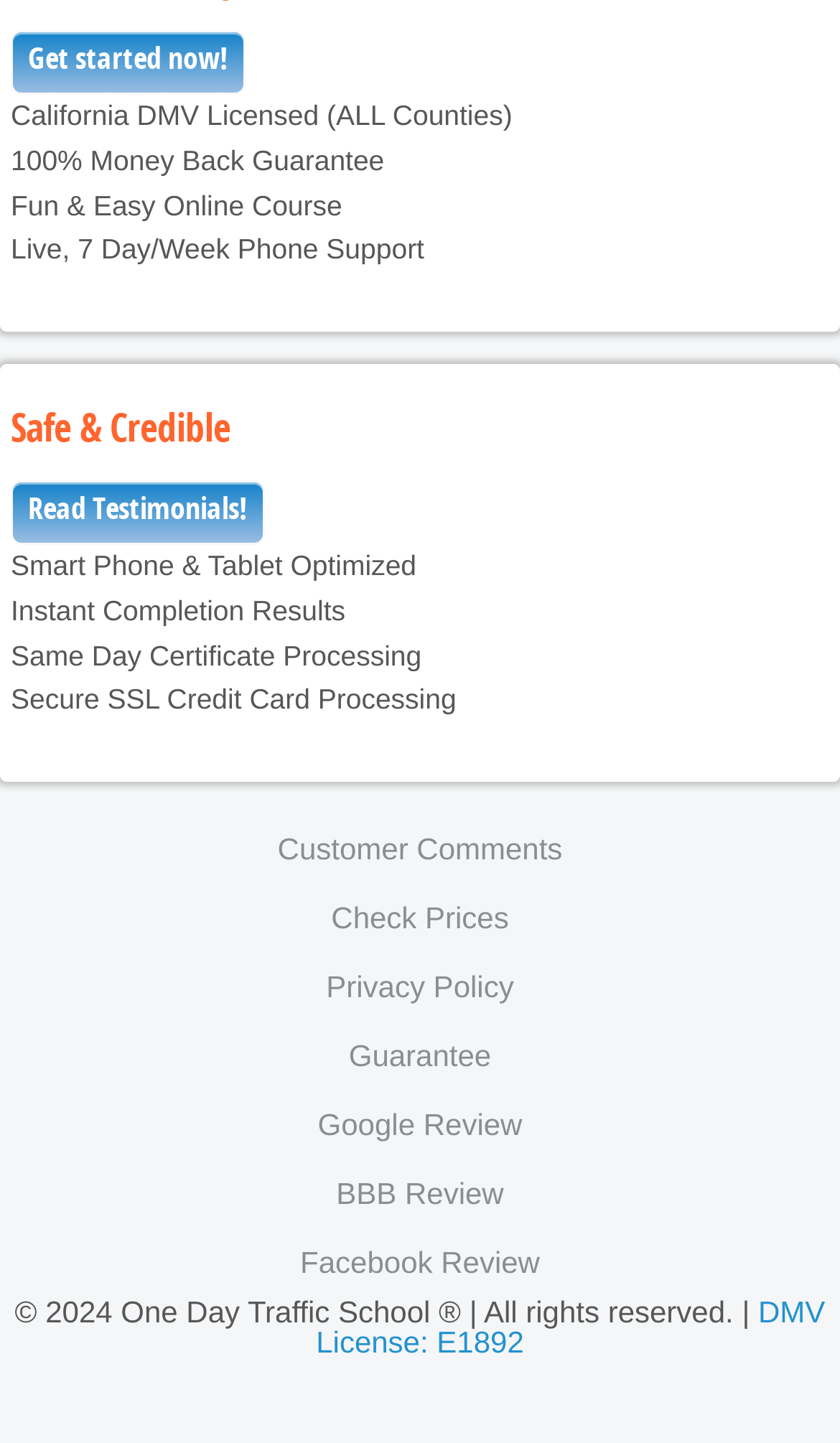What is the primary action encouraged on this webpage?
Give a detailed response to the question by analyzing the screenshot.

The prominent link element 'Get started now!' with bounding box coordinates [0.013, 0.021, 0.292, 0.066] suggests that the primary action encouraged on this webpage is to get started now, likely referring to enrolling in the traffic school course.